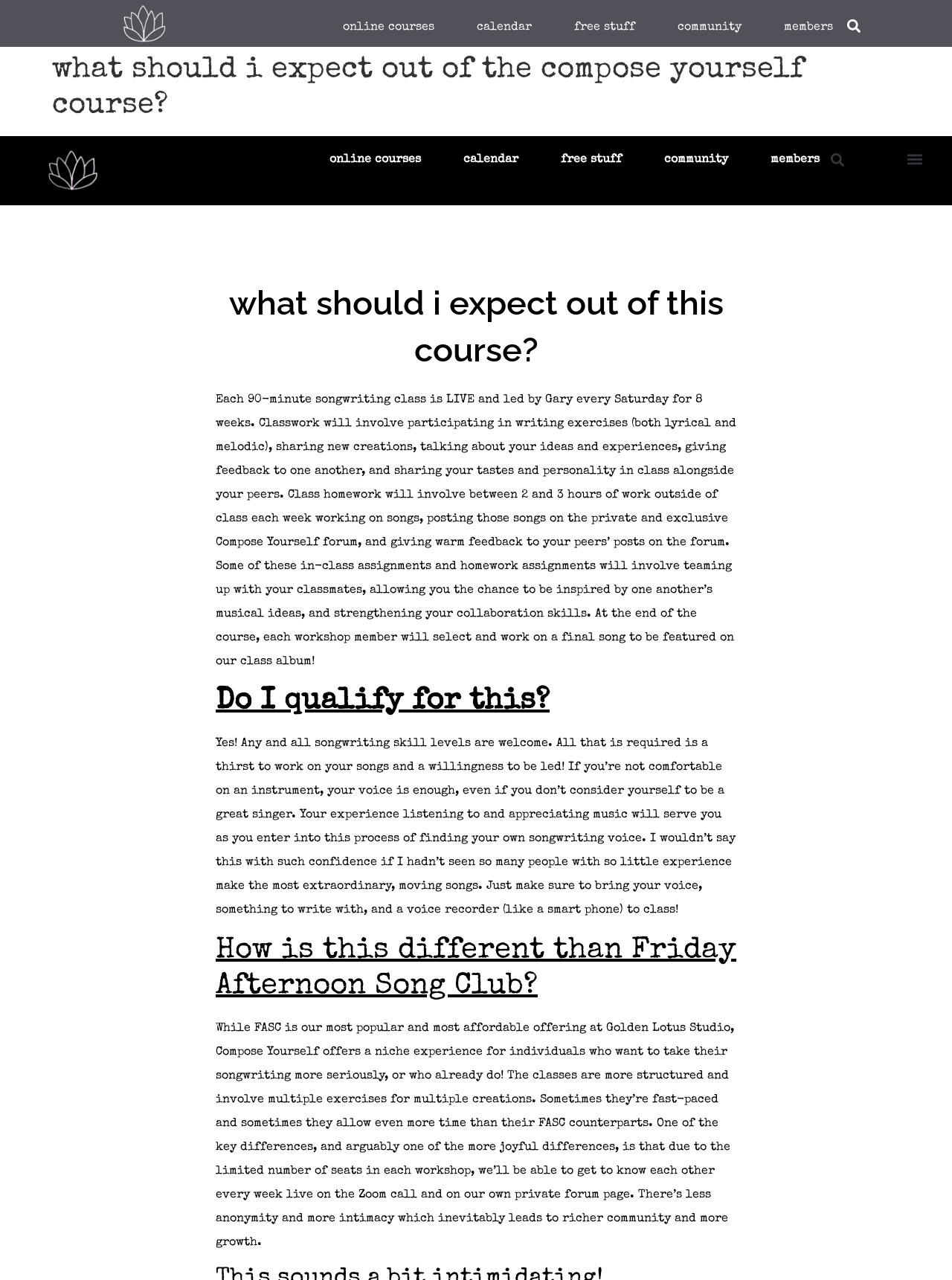Look at the image and write a detailed answer to the question: 
How many hours of work are required outside of class each week?

I found the answer by reading the text under the heading 'what should i expect out of this course?' which mentions that class homework will involve between 2 and 3 hours of work outside of class each week.